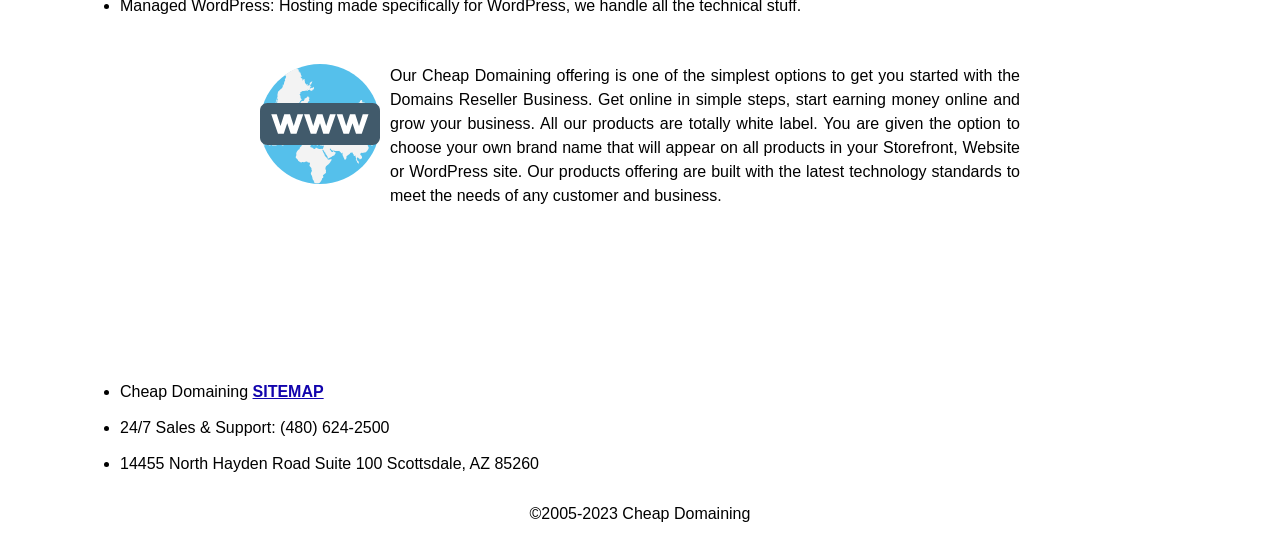Please provide a brief answer to the question using only one word or phrase: 
What is the copyright year range of the website?

2005-2023